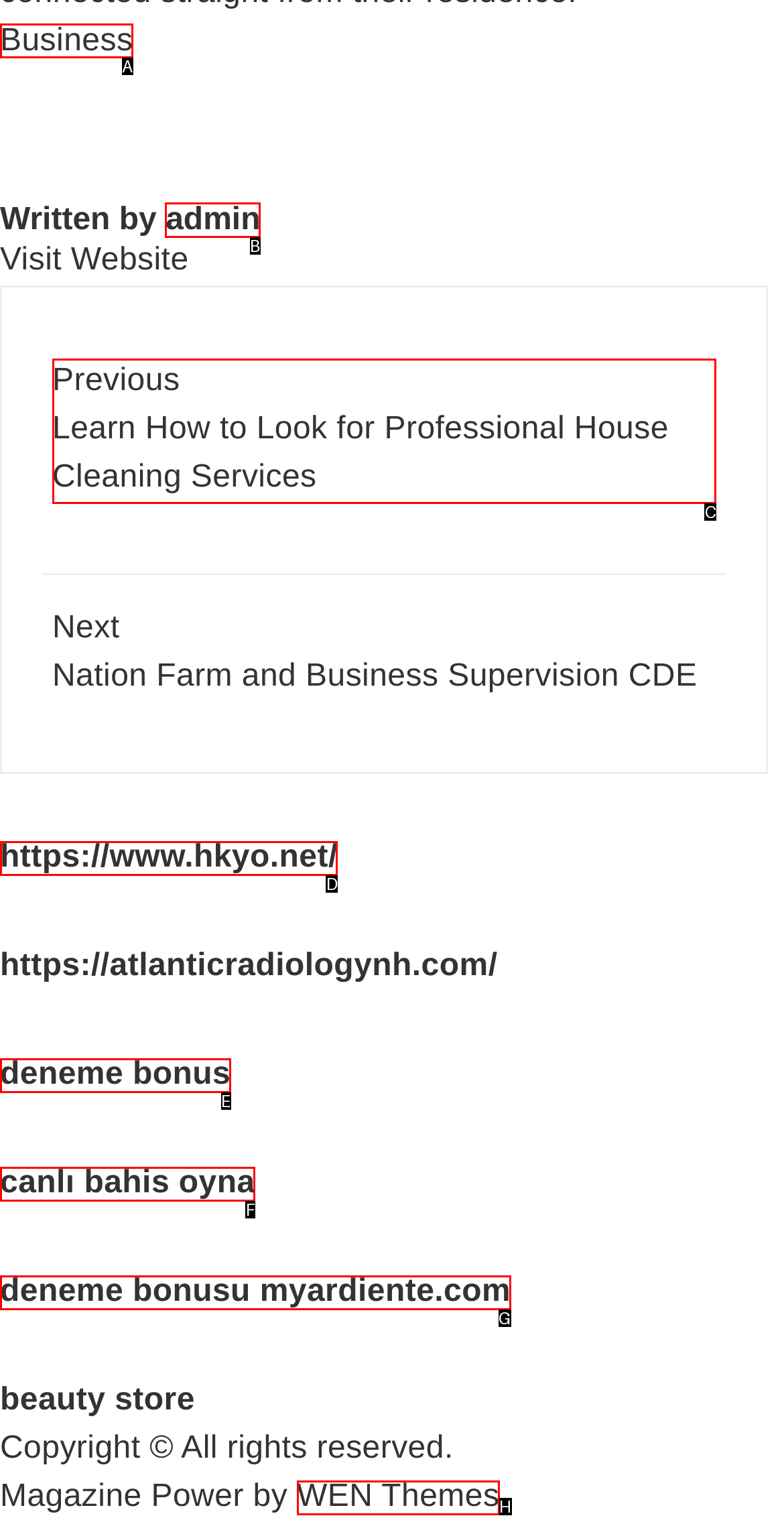Determine which UI element I need to click to achieve the following task: Read Breastfeeding tips Provide your answer as the letter of the selected option.

None